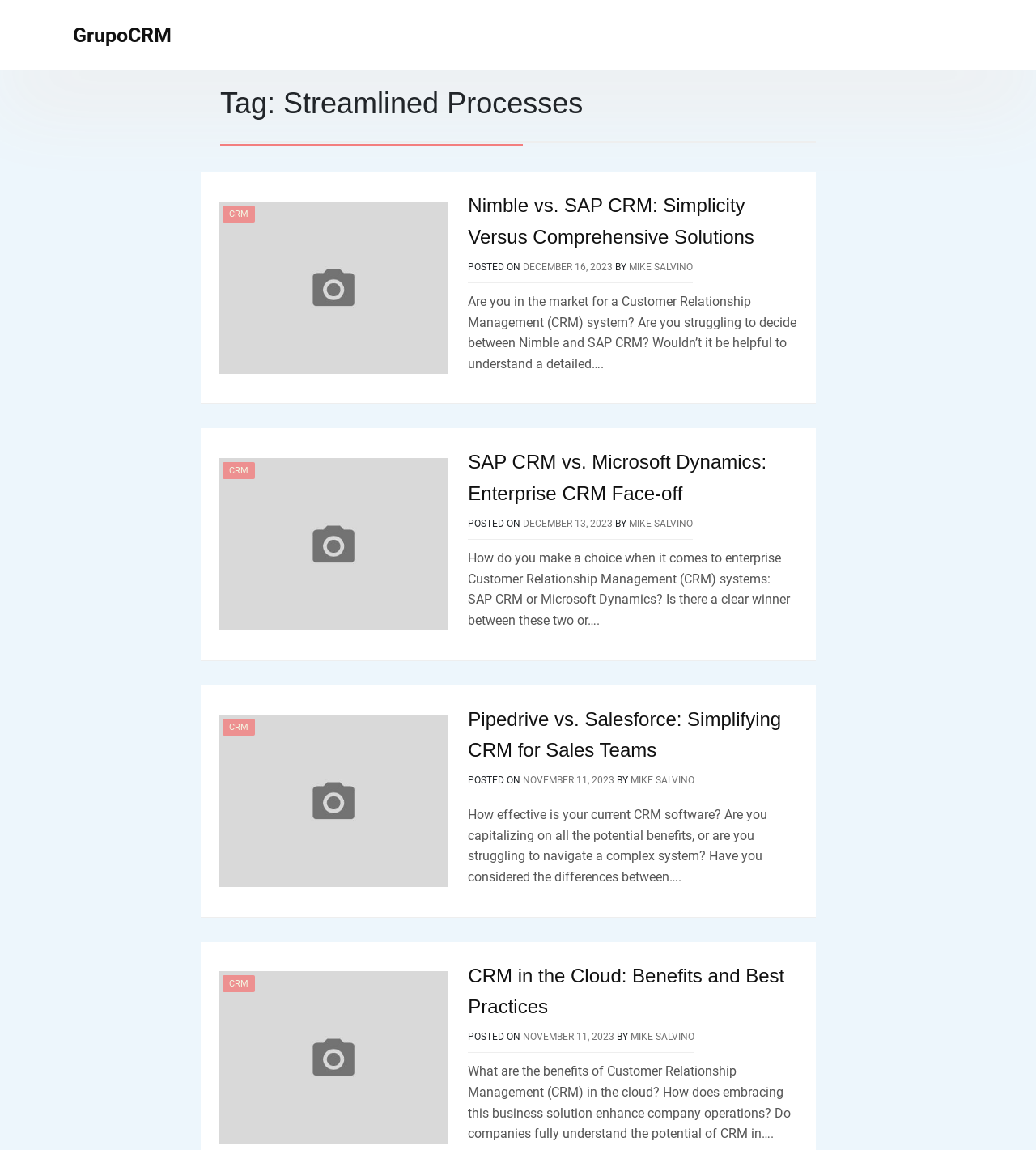Please mark the clickable region by giving the bounding box coordinates needed to complete this instruction: "Read the article about Nimble vs. SAP CRM".

[0.452, 0.163, 0.77, 0.217]